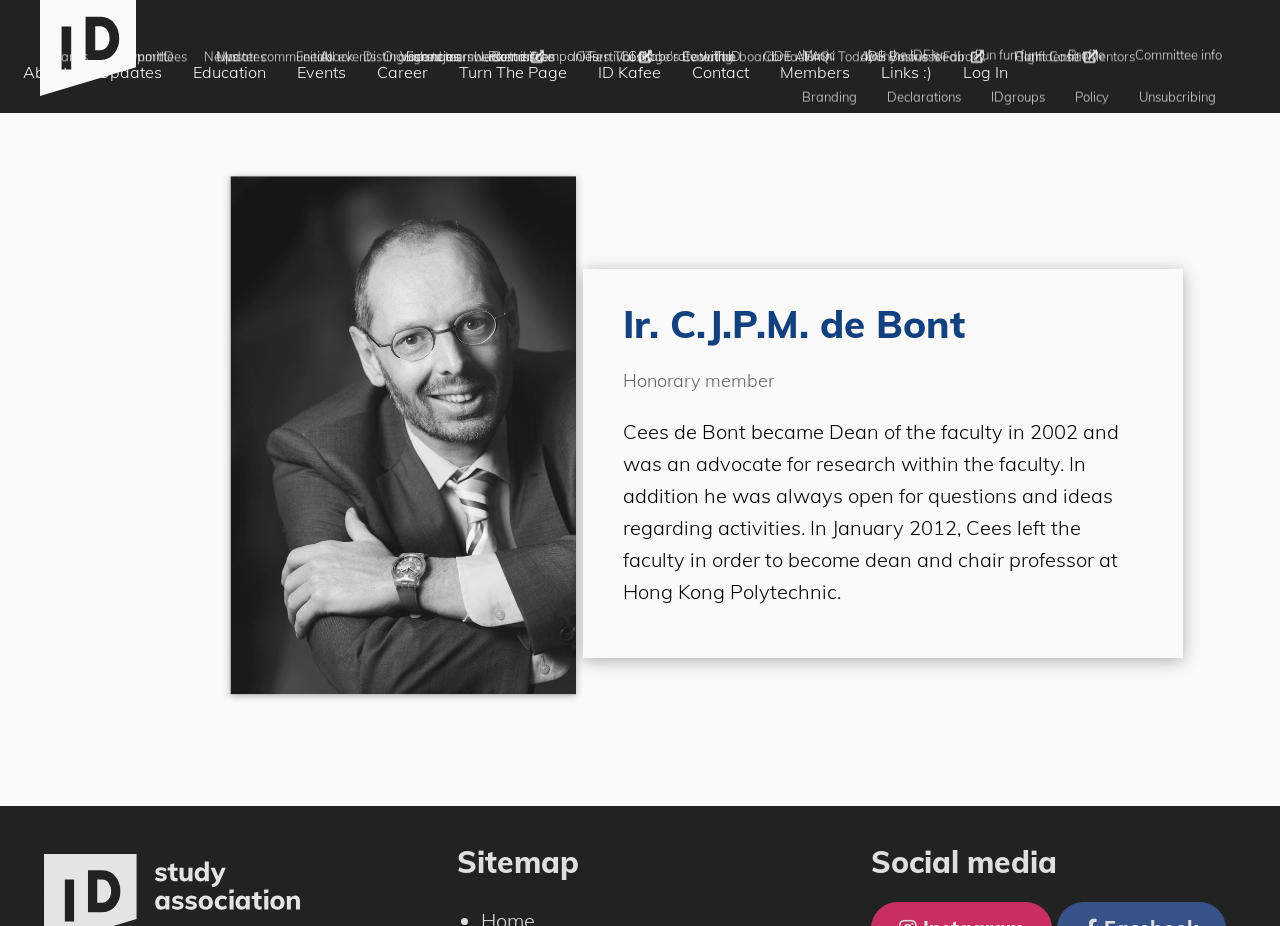Please indicate the bounding box coordinates for the clickable area to complete the following task: "Click on the About link". The coordinates should be specified as four float numbers between 0 and 1, i.e., [left, top, right, bottom].

[0.127, 0.007, 0.183, 0.046]